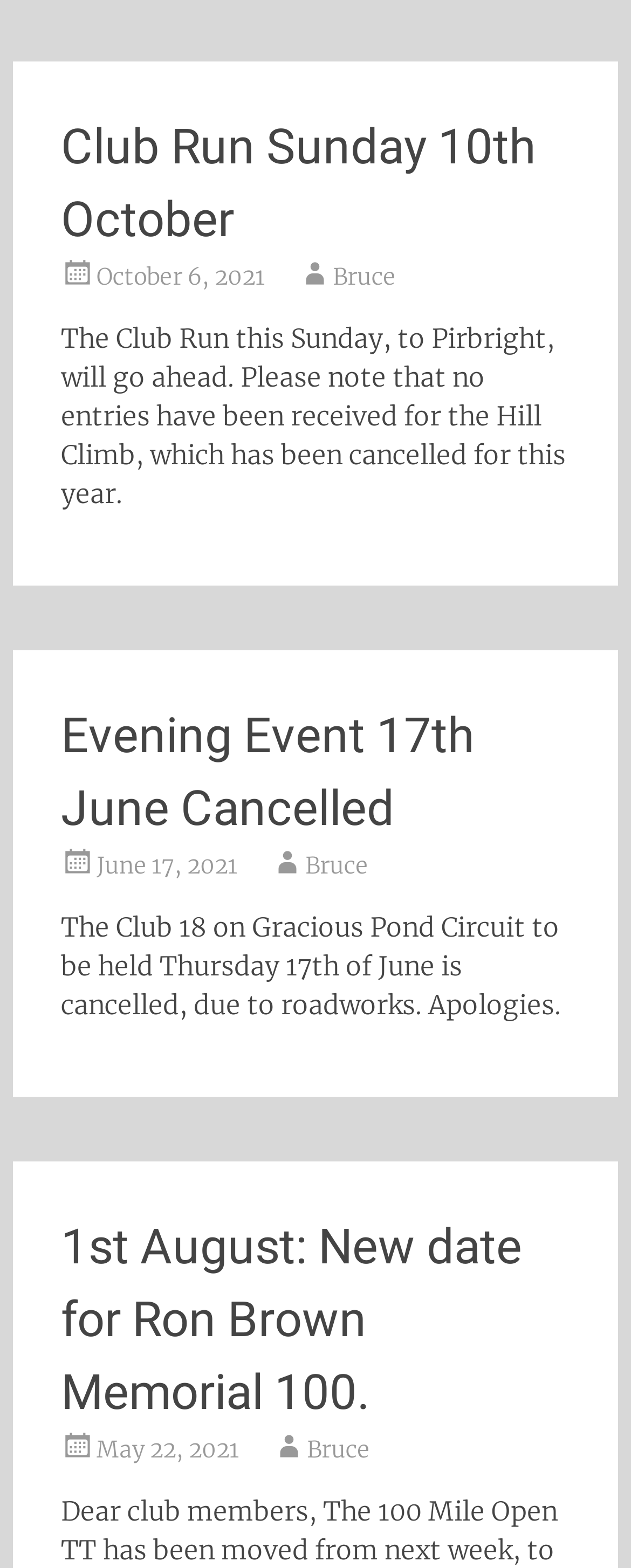Identify the bounding box coordinates for the UI element described as follows: Club Run Sunday 10th October. Use the format (top-left x, top-left y, bottom-right x, bottom-right y) and ensure all values are floating point numbers between 0 and 1.

[0.097, 0.075, 0.851, 0.158]